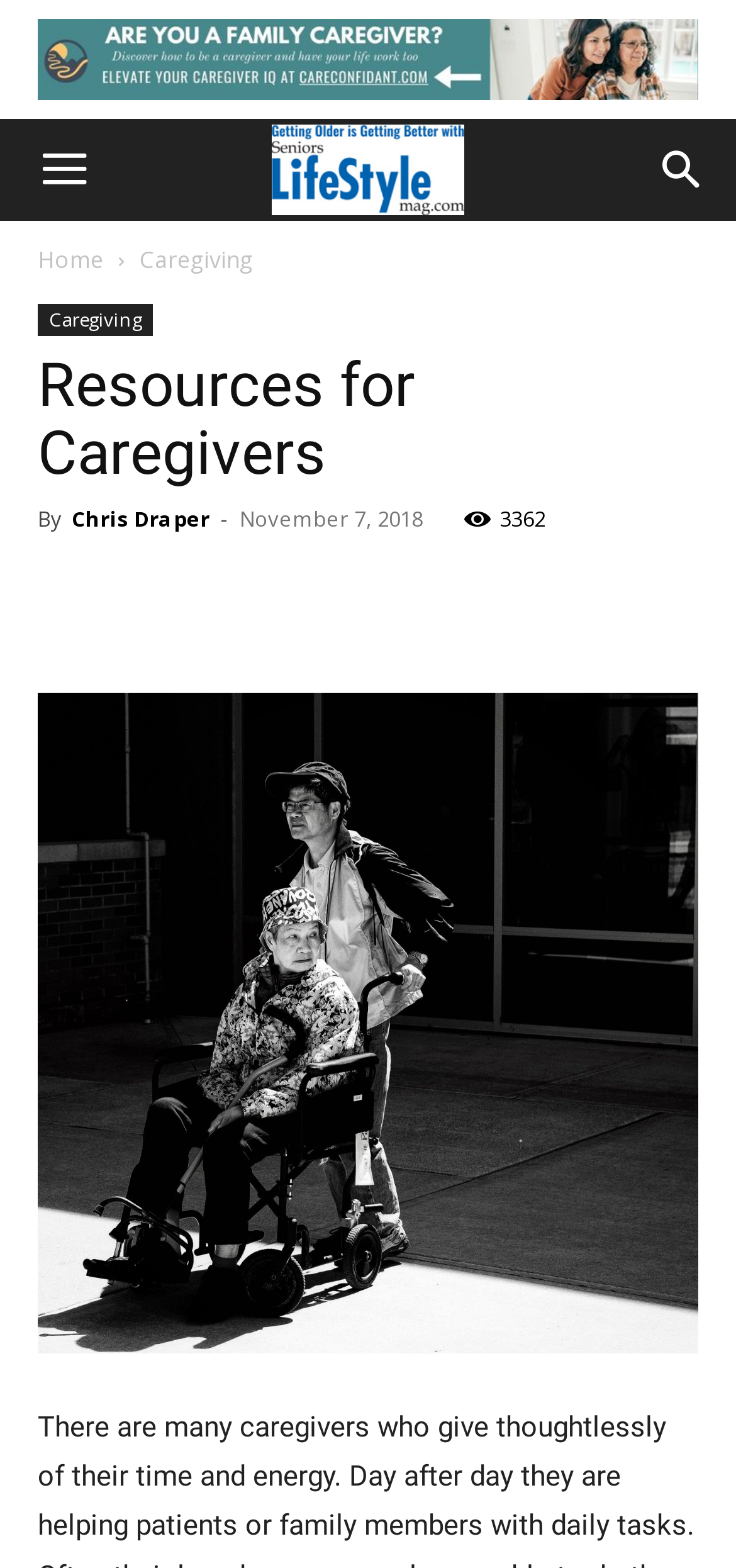Produce an elaborate caption capturing the essence of the webpage.

The webpage is a senior lifestyle magazine that provides caregiving resources for caregivers. At the top left corner, there is a menu button, and at the top right corner, there is a search button. Below the menu button, there are three links: "Home", "Caregiving", and another "Caregiving" link. 

The main content of the webpage is a header section that spans the entire width of the page. It contains a heading that reads "Resources for Caregivers" and is followed by a byline that includes the author's name, "Chris Draper", and the date "November 7, 2018". There are also several social media links and a view count of "3362" in this section.

Below the header section, there is a large image that takes up most of the page's width. The image is accompanied by a link with the text "Got aging parents at home?" and an image with the same text. 

There are no other notable elements on the webpage besides these.